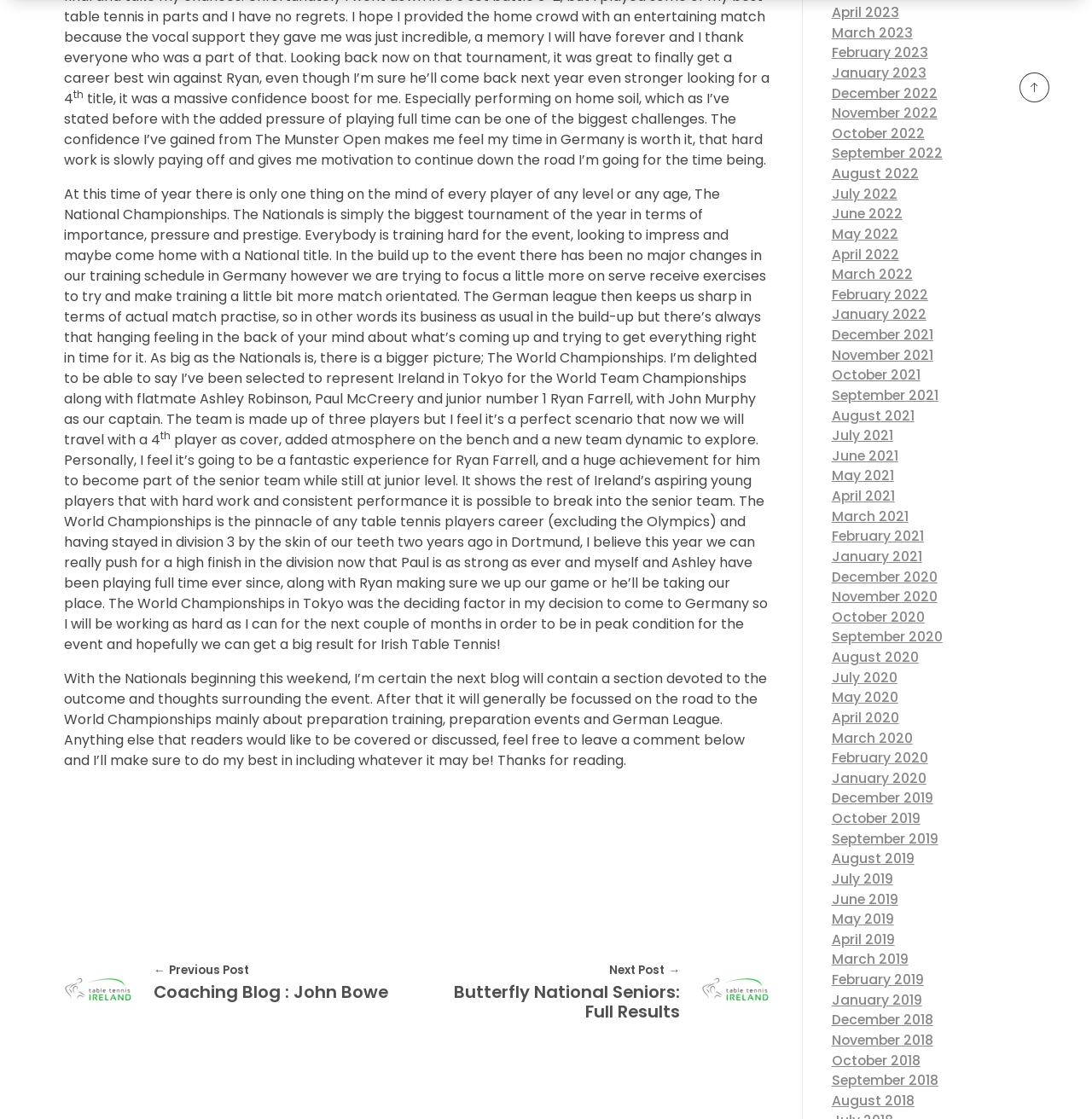What is the author's goal for the World Team Championships?
Refer to the image and provide a thorough answer to the question.

The author mentions that they believe they can push for a high finish in the division at the World Team Championships, suggesting that their goal is to achieve a strong result and make a good impression in the tournament.